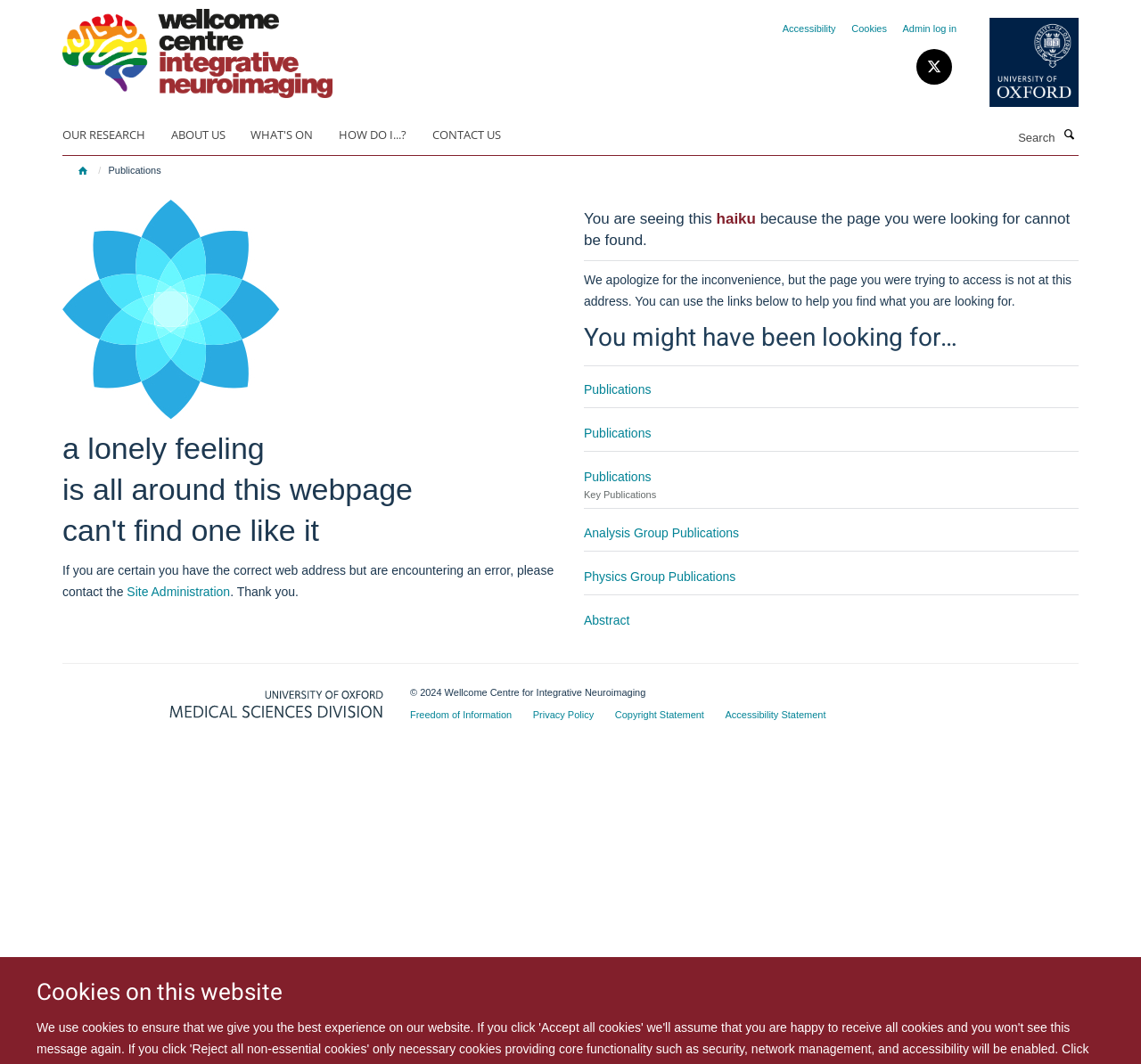Please identify the coordinates of the bounding box that should be clicked to fulfill this instruction: "View University of Oxford website".

[0.844, 0.017, 0.945, 0.101]